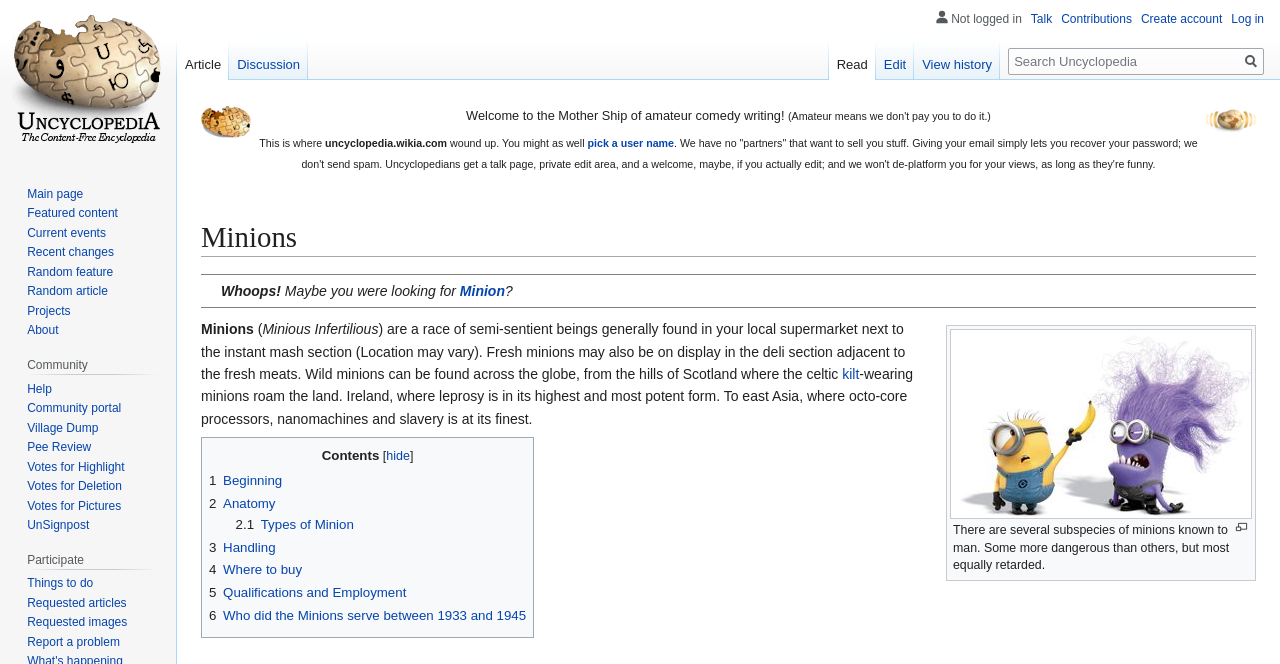Provide the bounding box coordinates of the HTML element described by the text: "aria-label="Search for..." name="s" placeholder="Search for..."". The coordinates should be in the format [left, top, right, bottom] with values between 0 and 1.

None